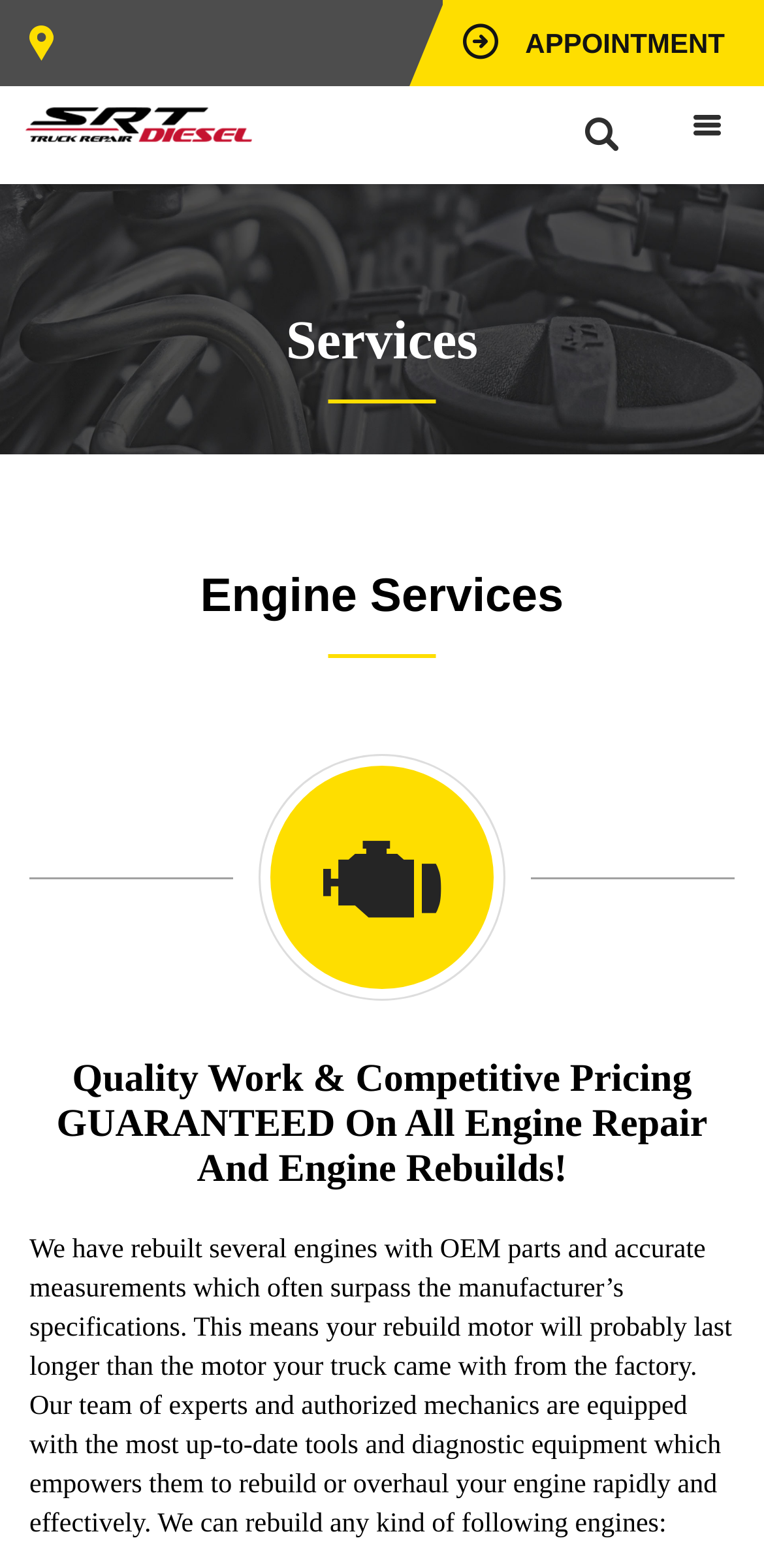How many types of engines can they rebuild?
From the image, respond using a single word or phrase.

Any kind